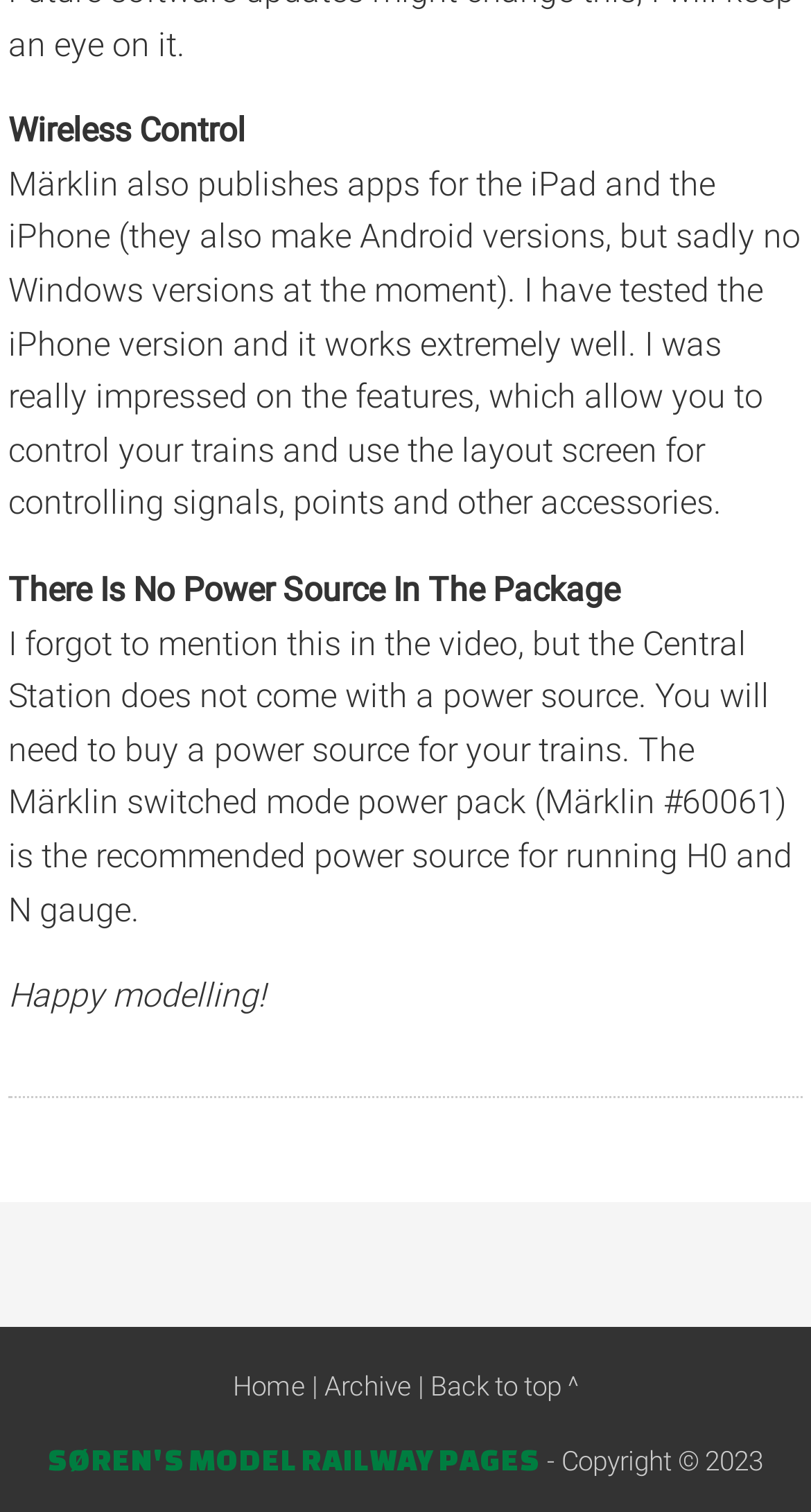What is the topic of the article?
Examine the webpage screenshot and provide an in-depth answer to the question.

The topic of the article is 'Wireless Control' as indicated by the StaticText element 'Wireless Control' at the top of the webpage.